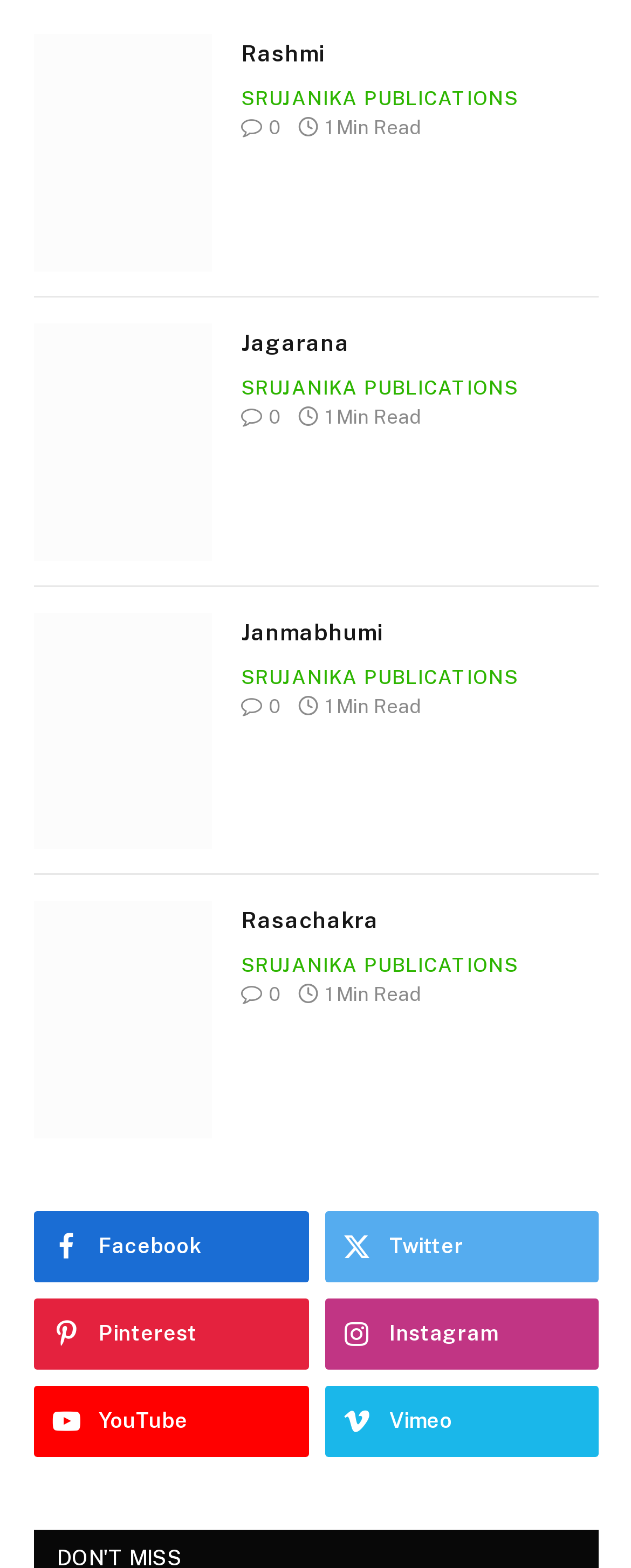What is the reading time of each article?
From the image, provide a succinct answer in one word or a short phrase.

1 Min Read